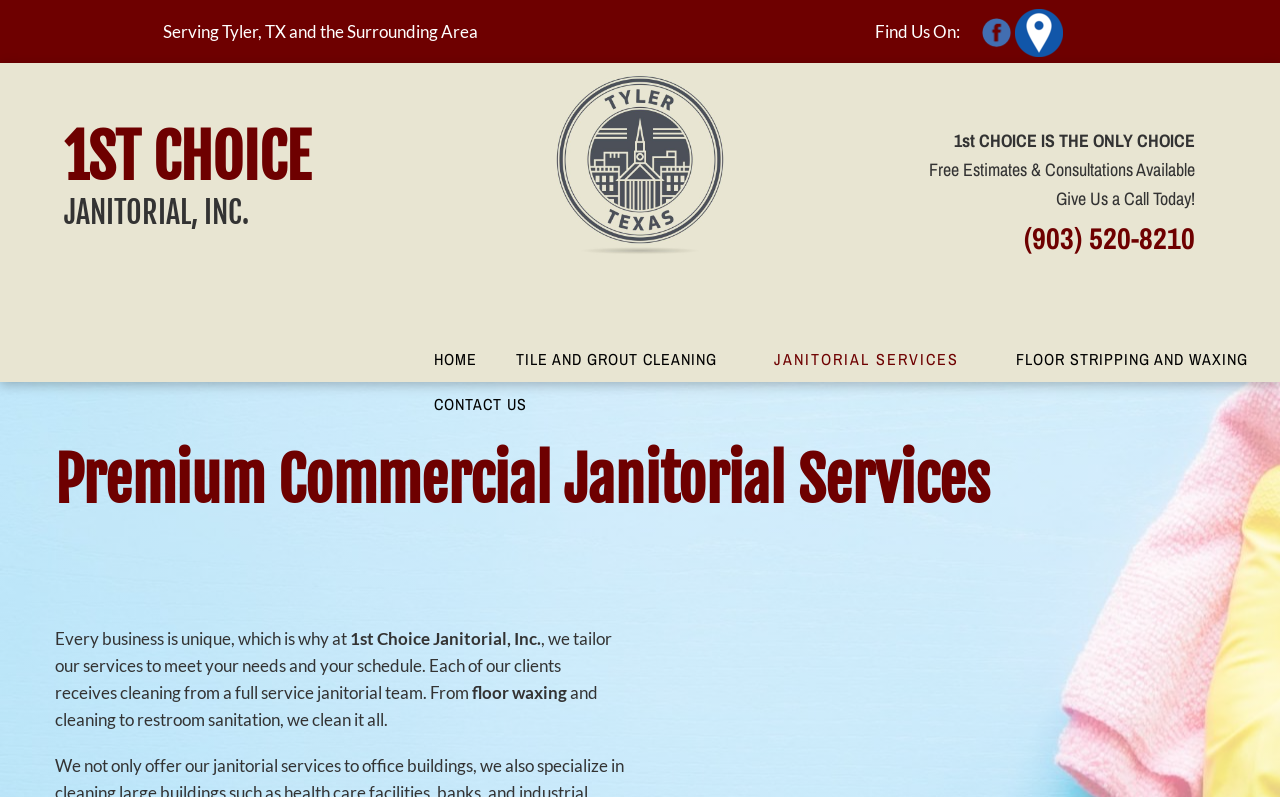What areas do they serve?
Deliver a detailed and extensive answer to the question.

I found the areas served by looking at the top section of the webpage, where it says 'Serving Tyler, TX and the Surrounding Area'.